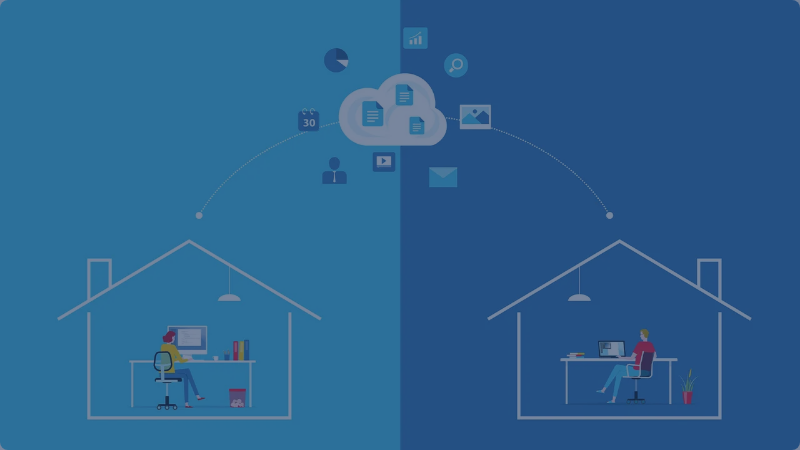What is the difference between the two home office setups?
Answer with a single word or phrase by referring to the visual content.

Traditional vs modern workspace